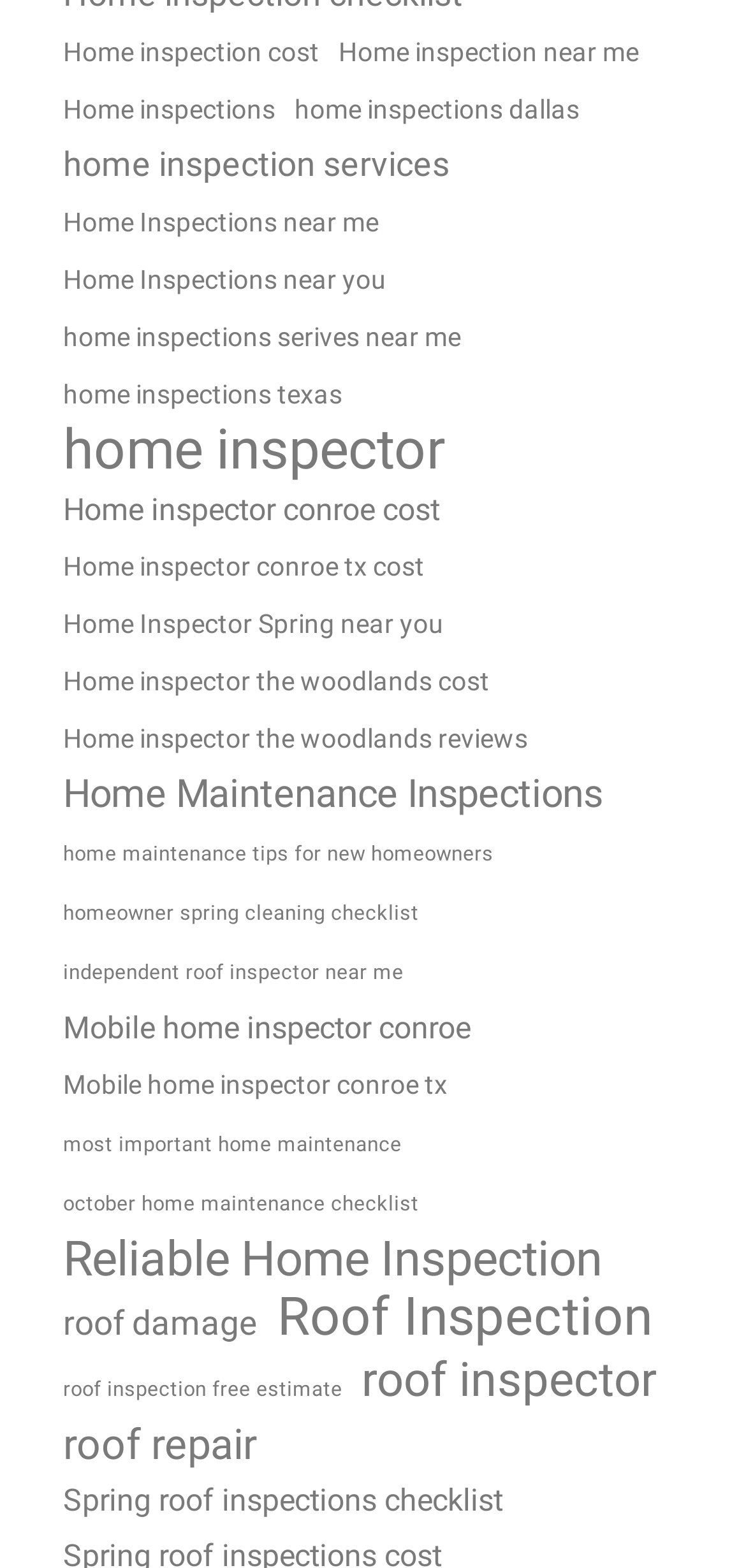How many items are related to 'Home inspector conroe'?
Please use the image to provide a one-word or short phrase answer.

3